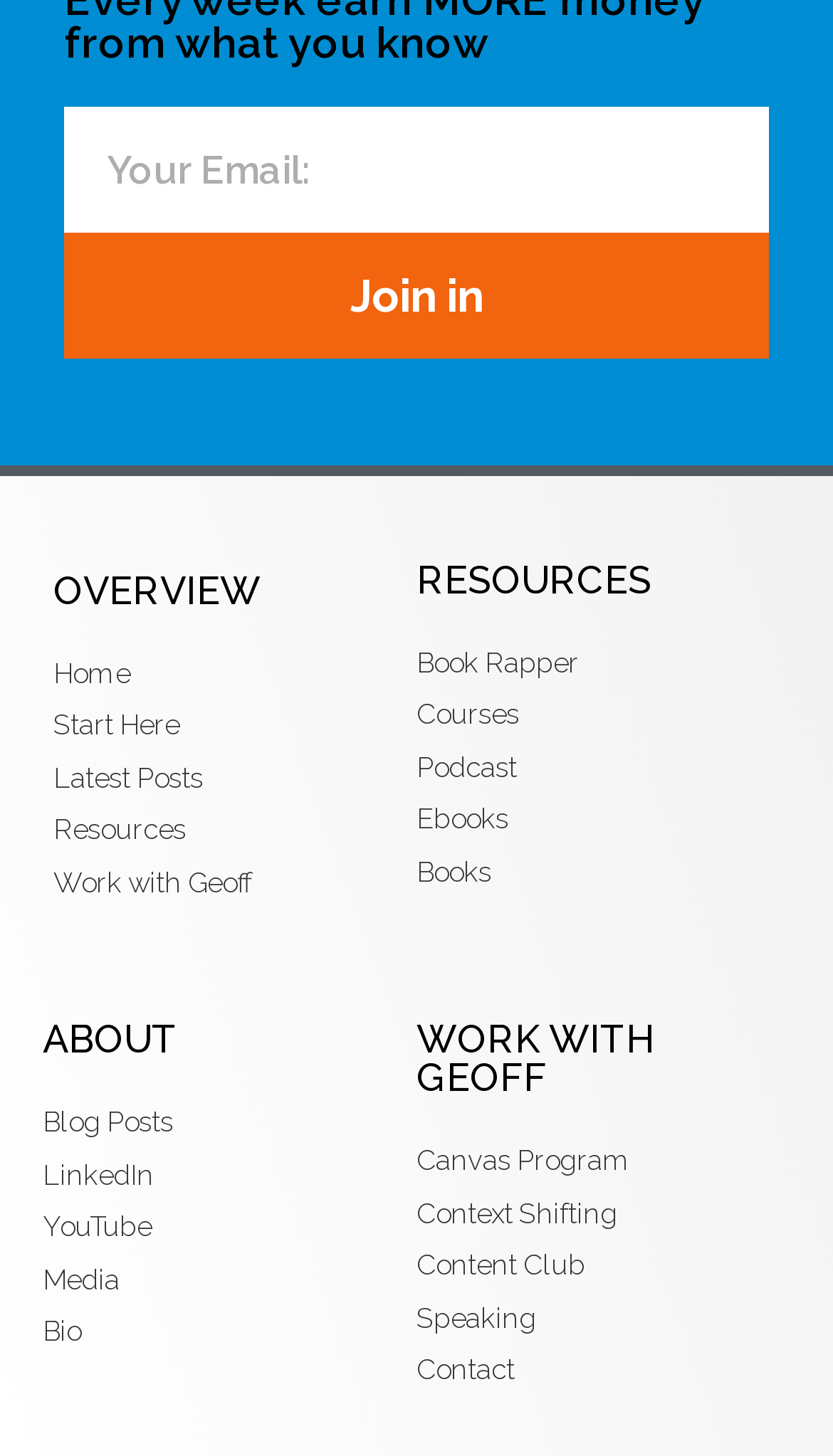How many links are in the 'ABOUT' section?
Refer to the image and provide a one-word or short phrase answer.

5